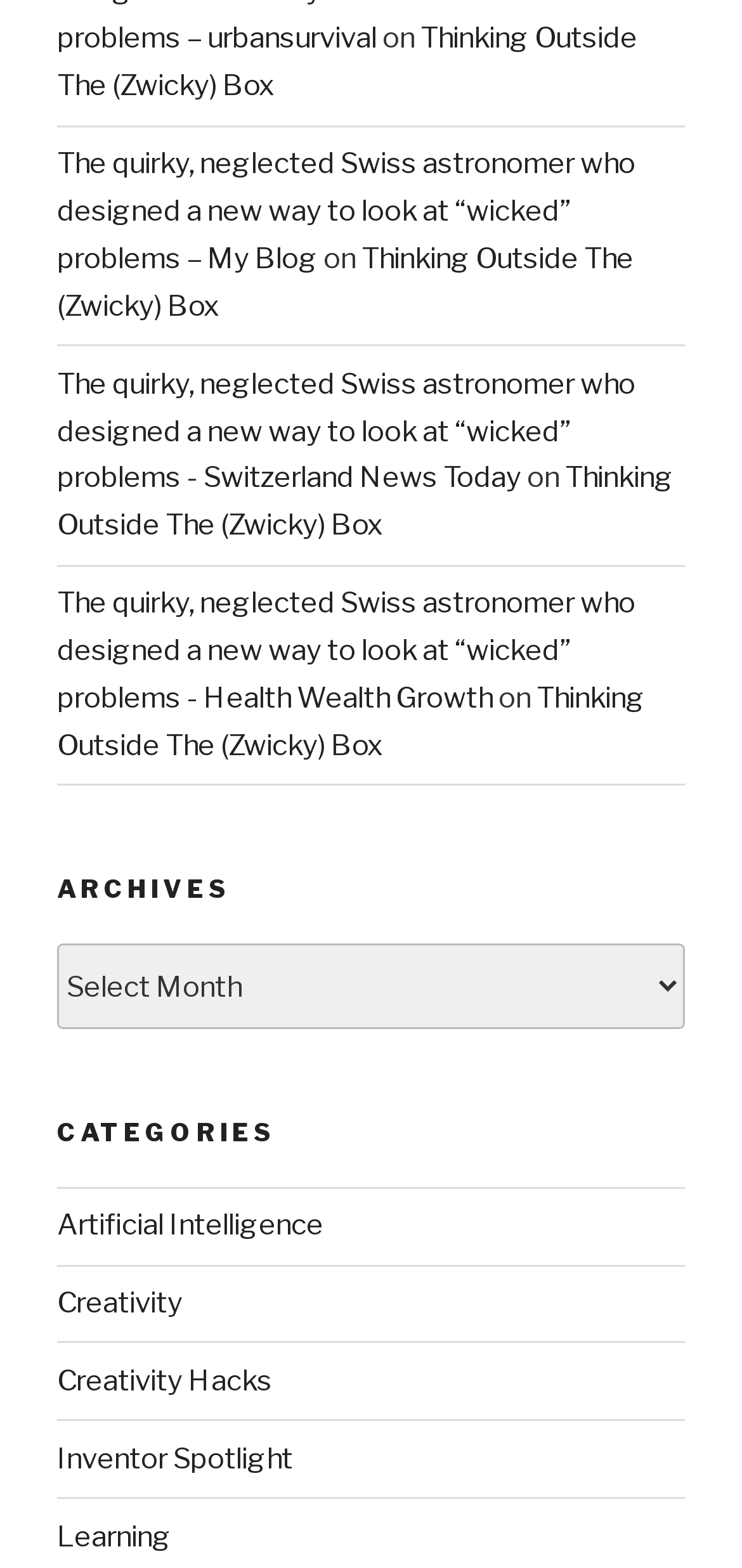Respond to the question below with a single word or phrase:
How many categories are listed?

5